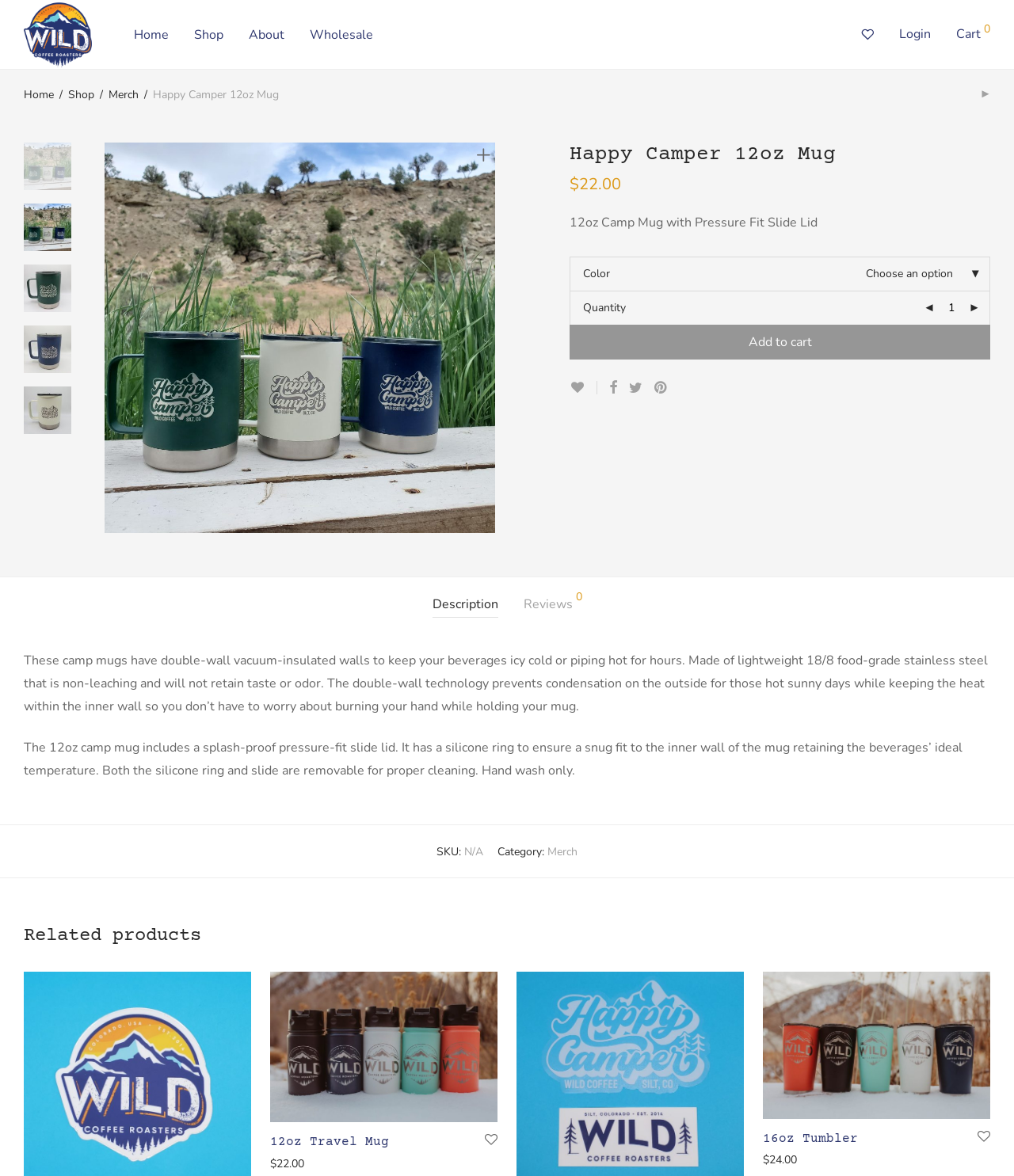What is the price of the Happy Camper 12oz Mug?
Refer to the image and provide a one-word or short phrase answer.

$22.00